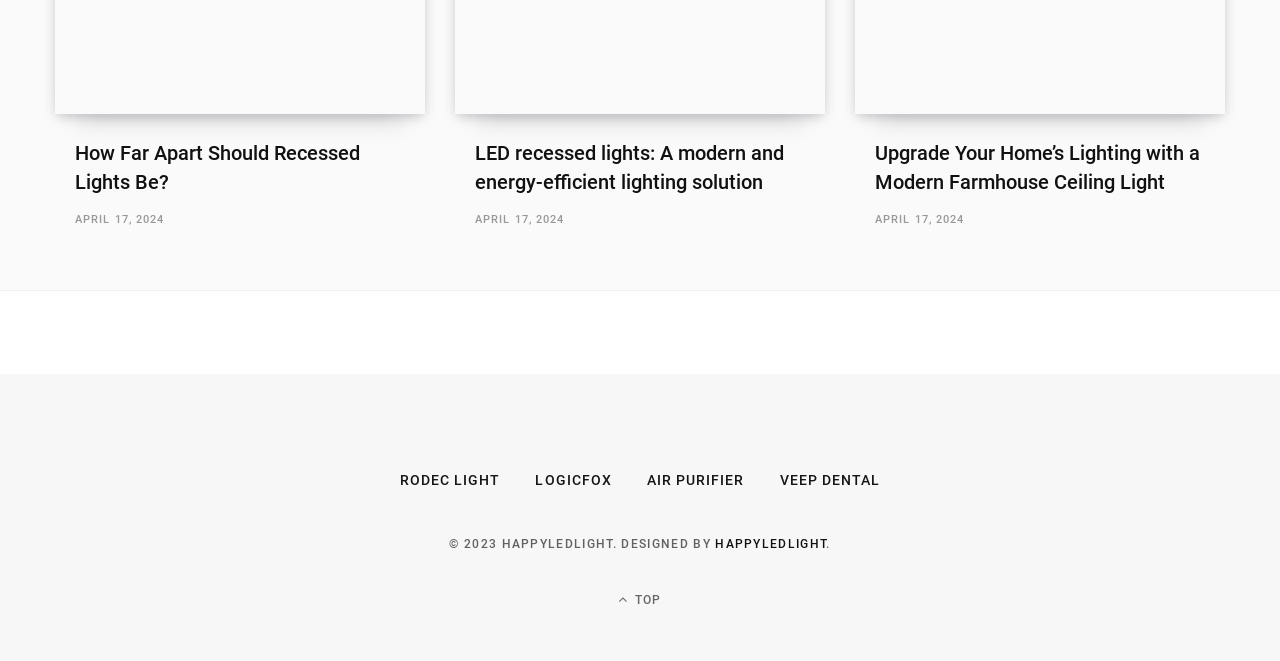Locate the bounding box of the UI element based on this description: "dr lieberman palo alto". Provide four float numbers between 0 and 1 as [left, top, right, bottom].

None